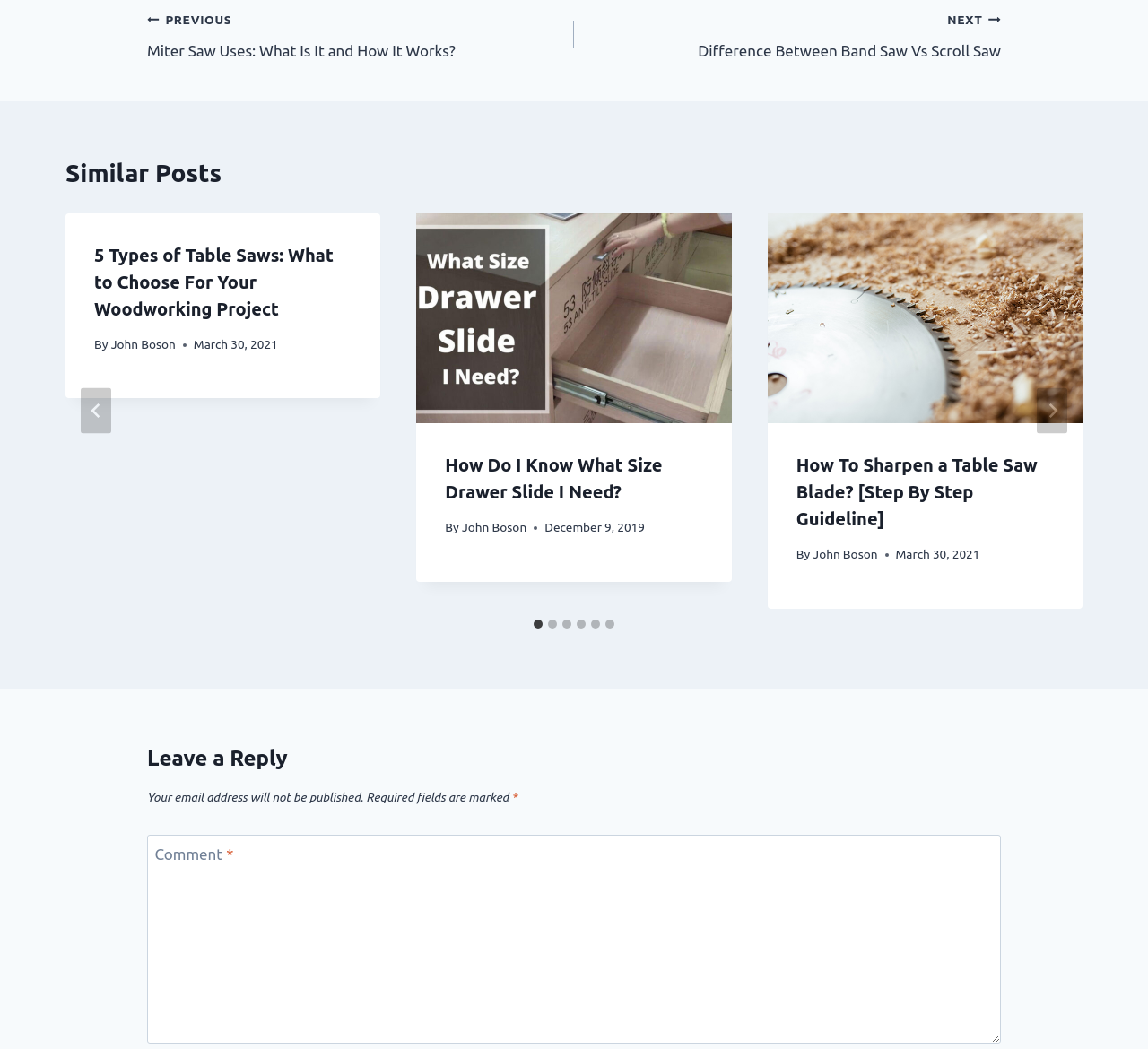Provide a brief response to the question using a single word or phrase: 
What is the title of the first similar post?

5 Types of Table Saws